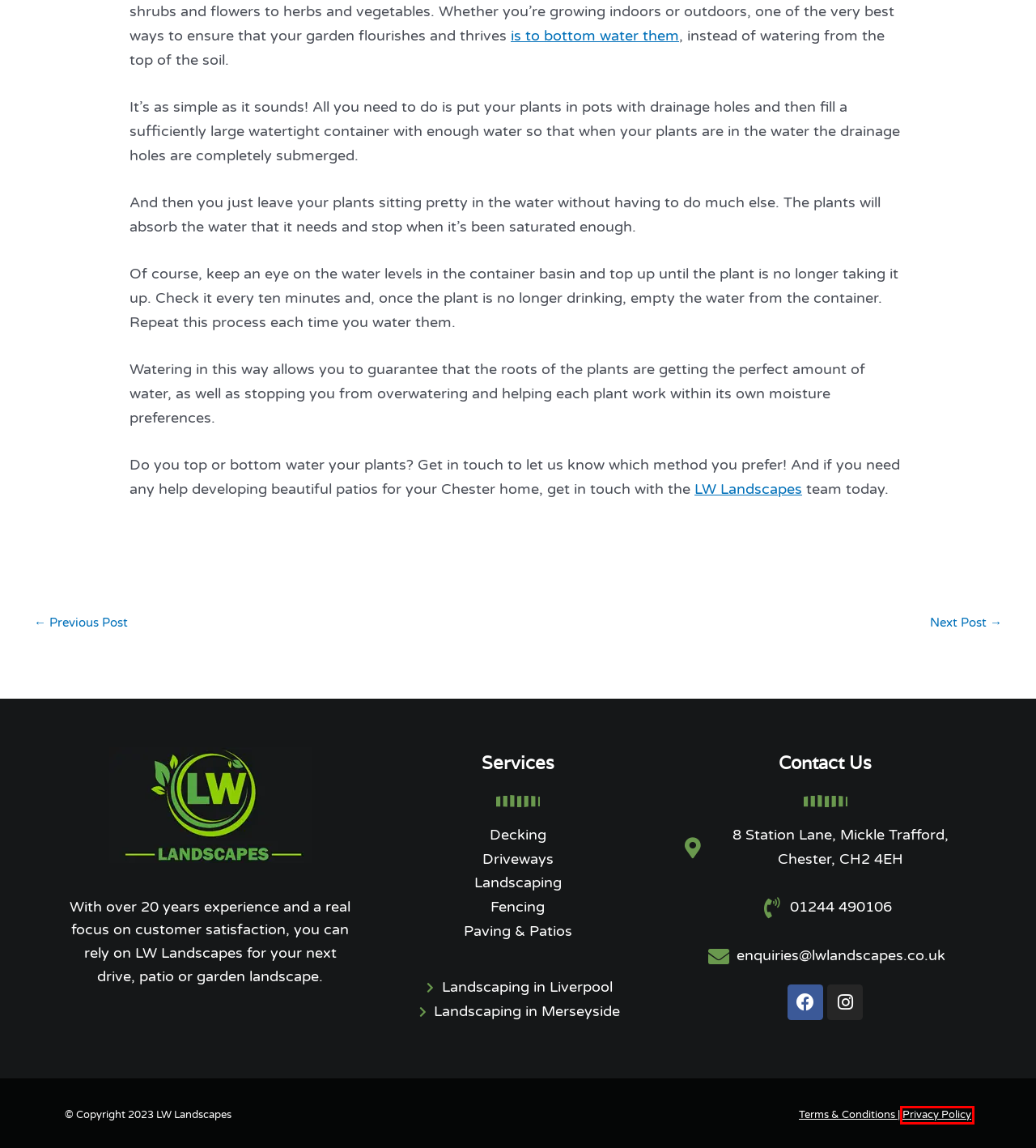You are given a screenshot of a webpage within which there is a red rectangle bounding box. Please choose the best webpage description that matches the new webpage after clicking the selected element in the bounding box. Here are the options:
A. Privacy Policy - LW Landscapes
B. Decking in Chester & Wirral | LW Landscapes
C. Blog - LW Landscapes
D. Landscaping, Patios & Paving in Merseyside | LW Landscapes
E. Landscaping, Paving, Patios & Driveways in Wirral & Chester | LW Landscapes
F. About - LW Landscapes
G. Services - LW Landscapes
H. Paving & Patios in Chester & Wirral | LW Landscapes

A